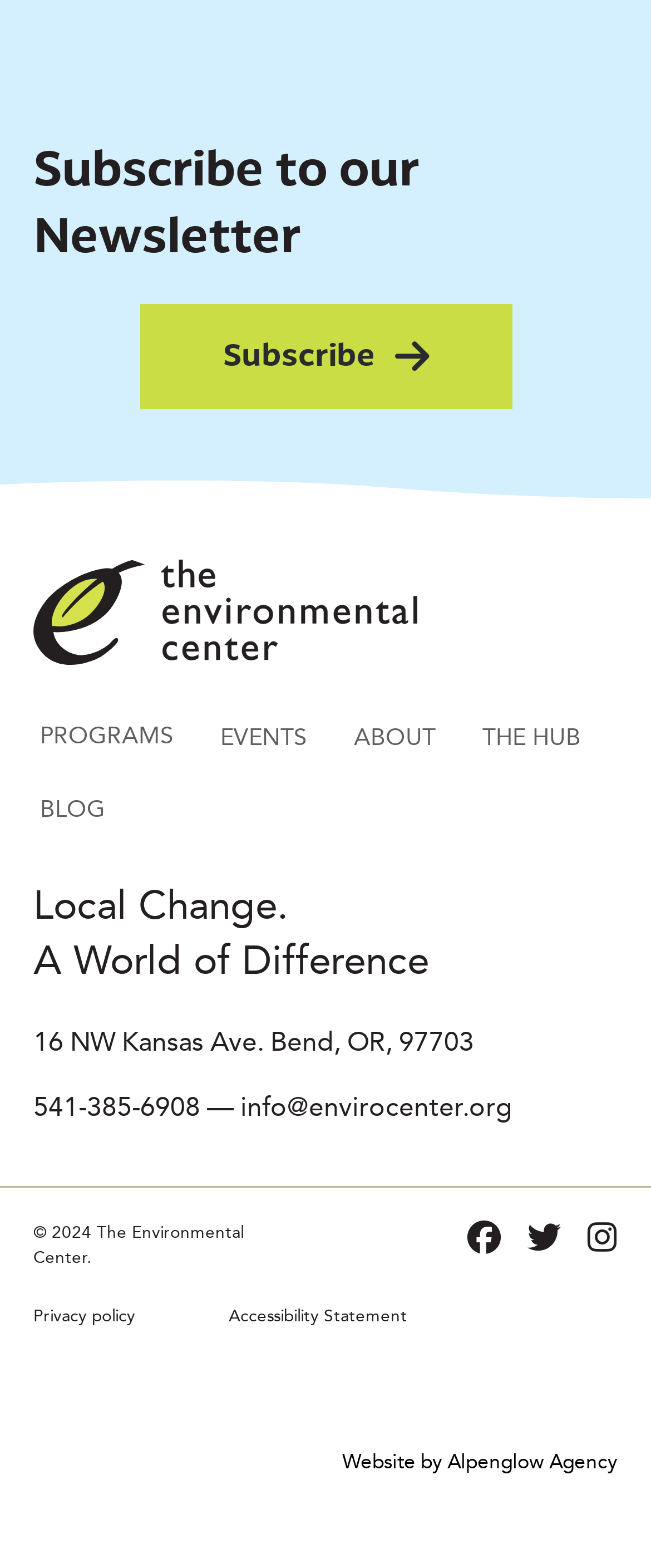Provide a thorough and detailed response to the question by examining the image: 
What is the name of the organization?

The name of the organization can be found in the logo image at the top of the page, which is described as 'The Environmental Center Logo'.